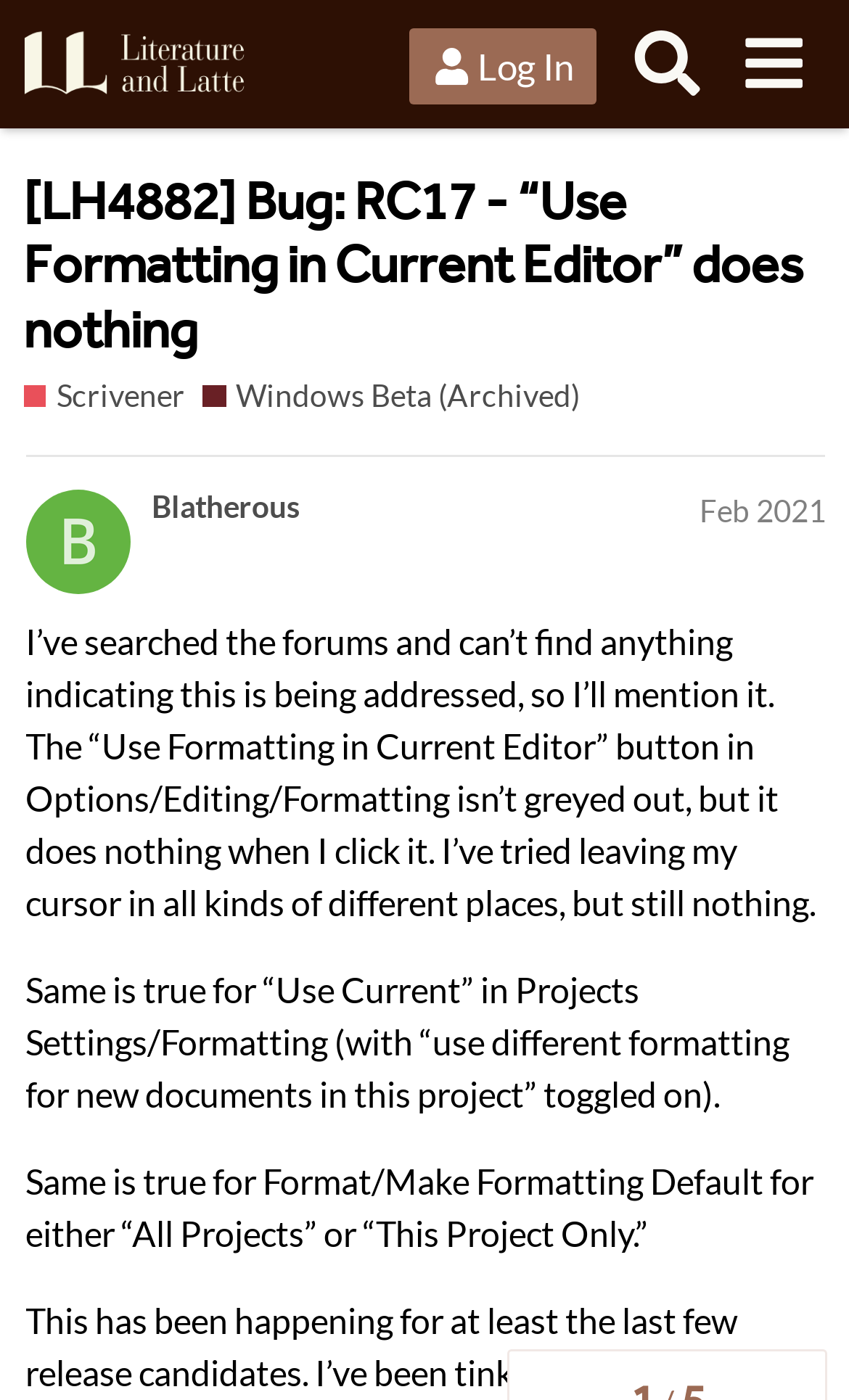Carefully observe the image and respond to the question with a detailed answer:
What is the date of the post?

I found the date of the post by looking at the generic element on the webpage, which contains the text 'Feb 14, 2021 10:09 pm'. This is likely the date of the post.